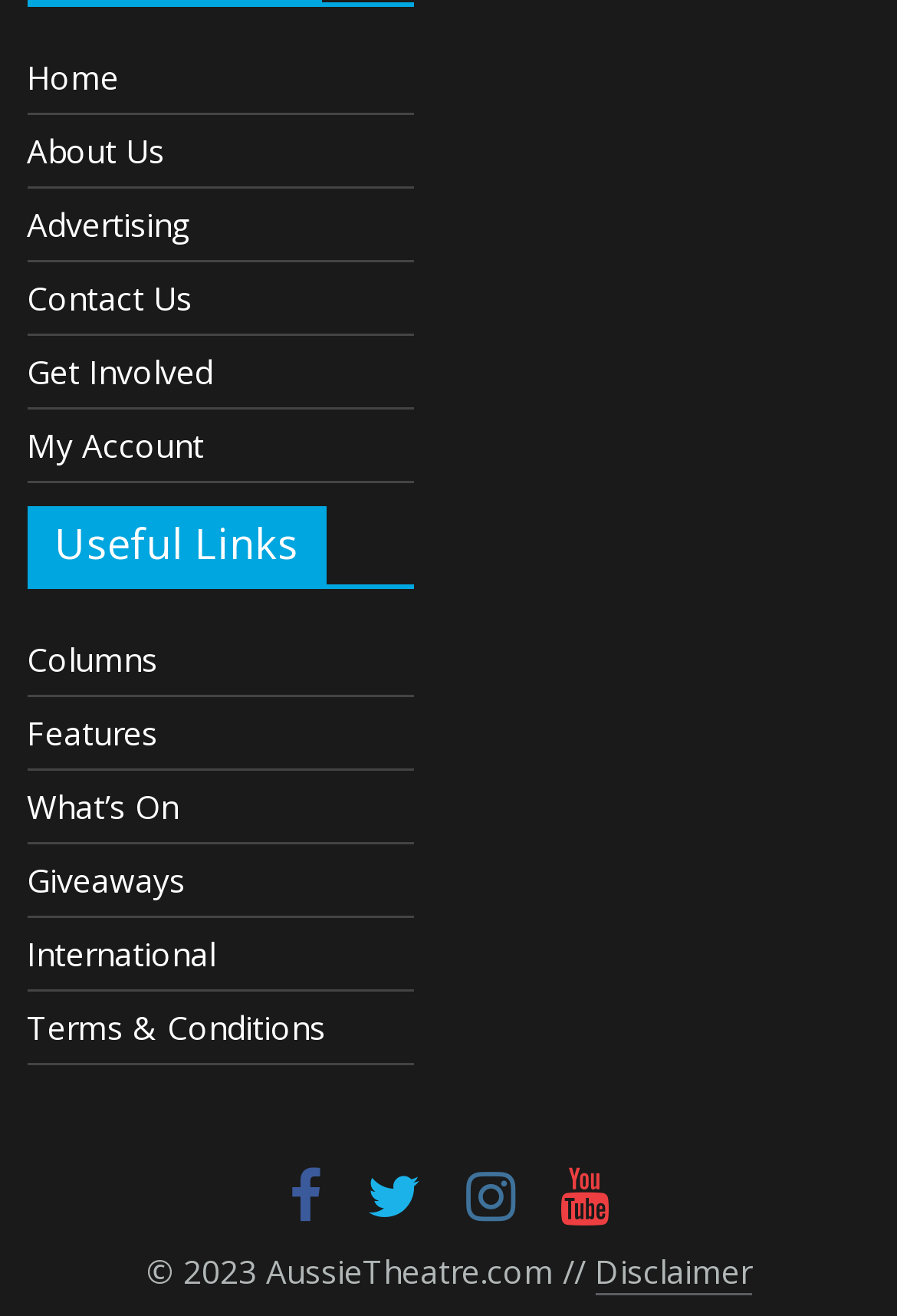Highlight the bounding box coordinates of the region I should click on to meet the following instruction: "Open menu".

None